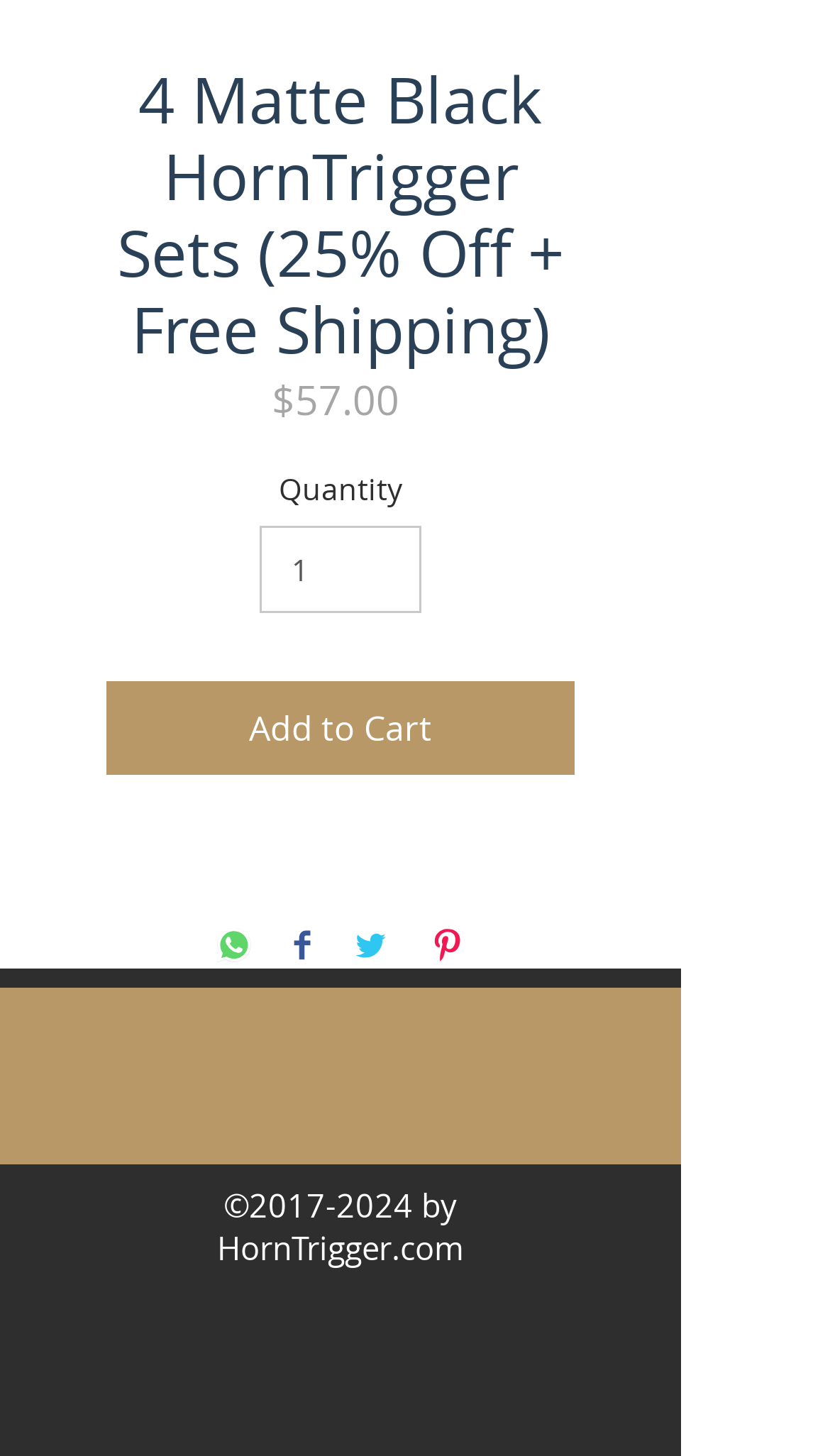Please specify the bounding box coordinates for the clickable region that will help you carry out the instruction: "Share on Facebook".

[0.354, 0.637, 0.374, 0.665]